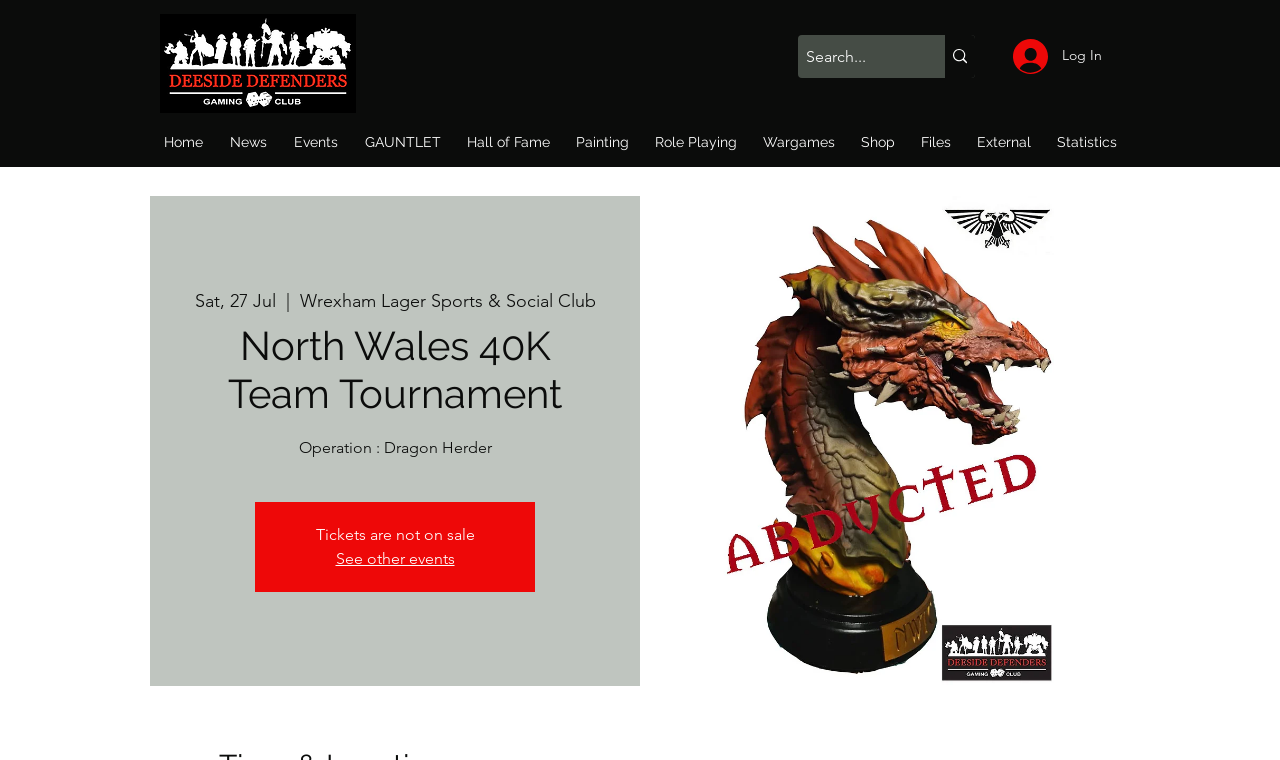What is the main heading of this webpage? Please extract and provide it.

North Wales 40K Team Tournament